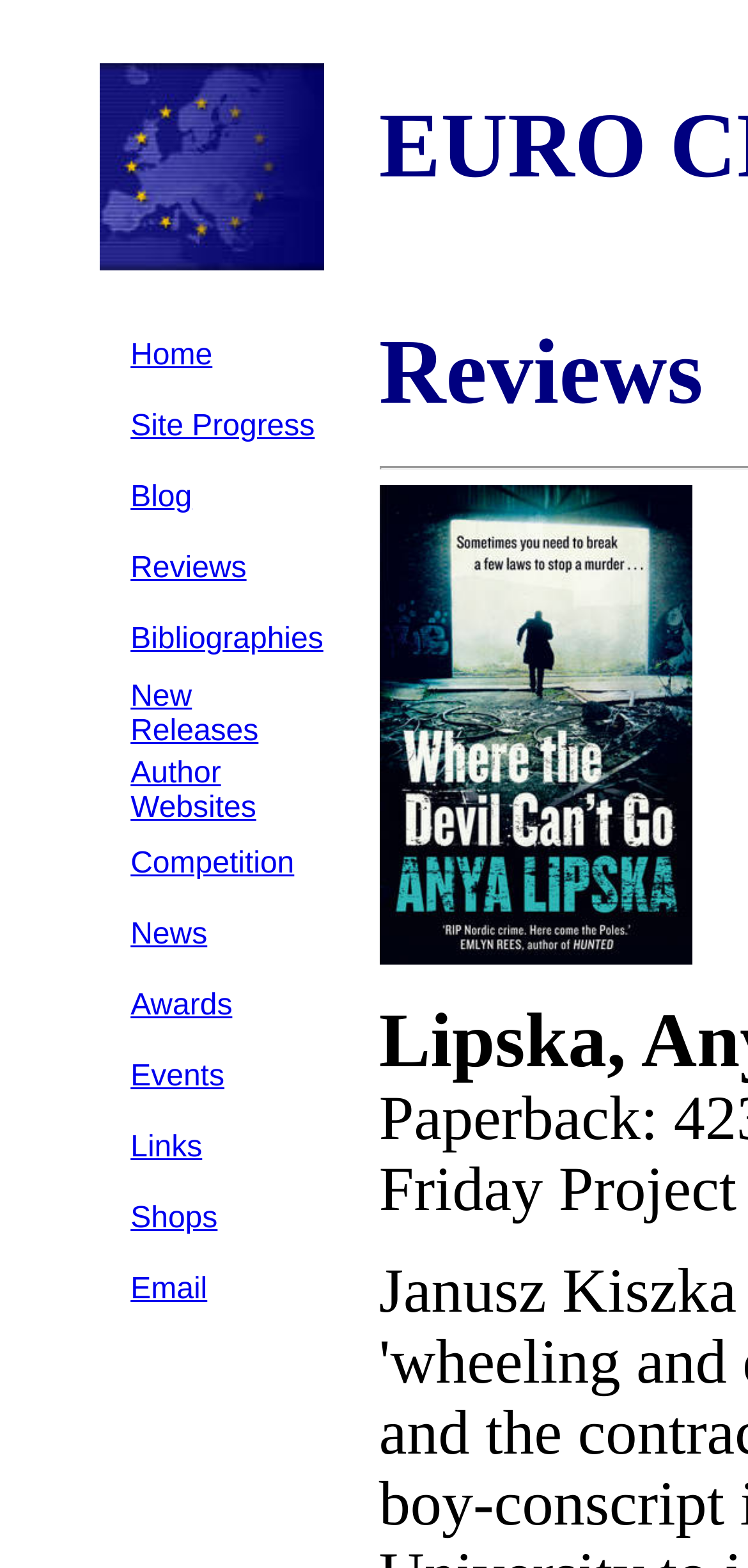Create an in-depth description of the webpage, covering main sections.

This webpage is a review of the book "Where the Devil Can't Go" by Anya Lipska on the Euro Crime website. At the top left of the page, there is a small image. Below the image, there is a horizontal navigation menu with 12 links: Home, Site Progress, Blog, Reviews, Bibliographies, New Releases, Author Websites, Competition, News, Awards, Events, Links, and Shops, and Email. Each link is placed in a separate table cell, and they are evenly spaced across the top of the page.

Below the navigation menu, there is a larger image that takes up most of the width of the page. The review of the book is likely located below this image, but the exact content is not specified in the accessibility tree.